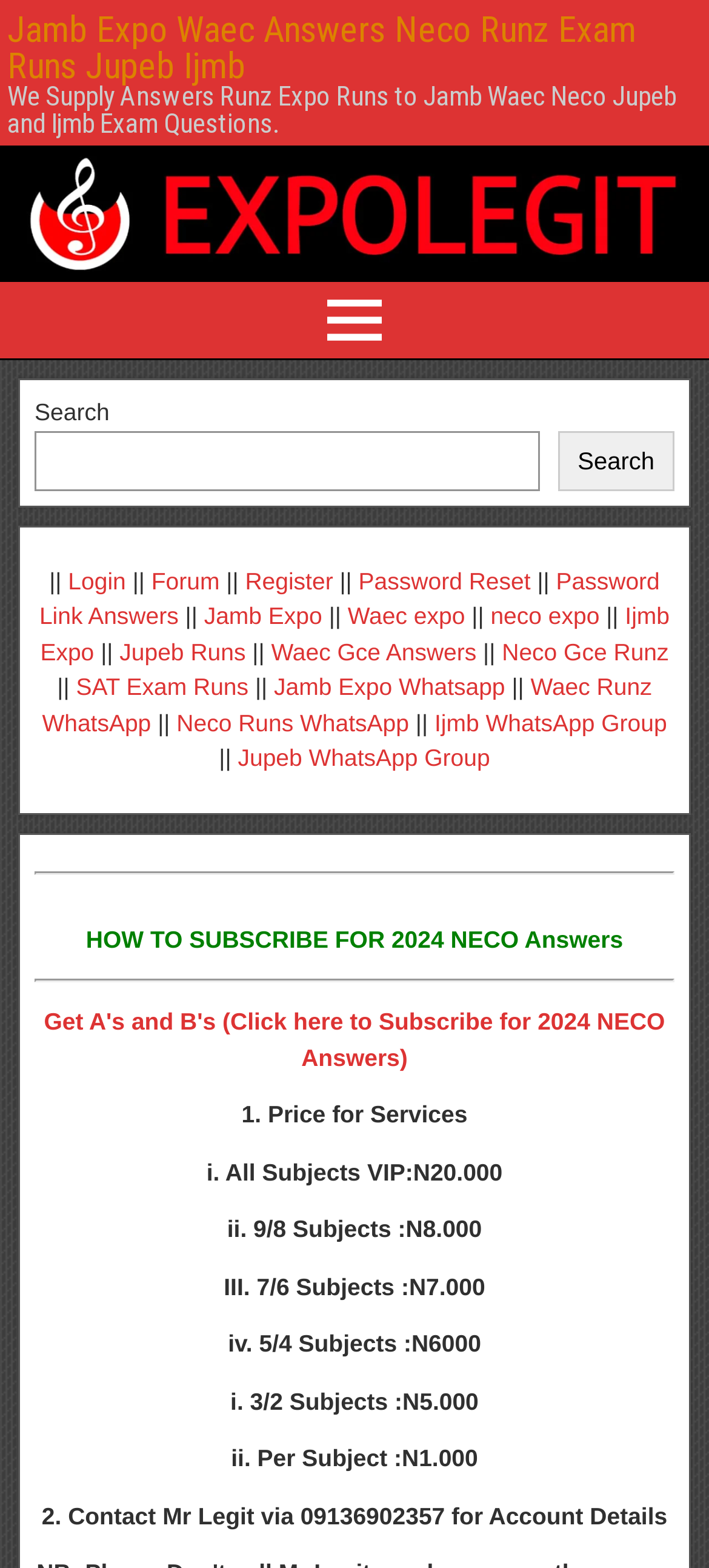How many subscription options are available for NECO answers?
Please provide a single word or phrase answer based on the image.

5